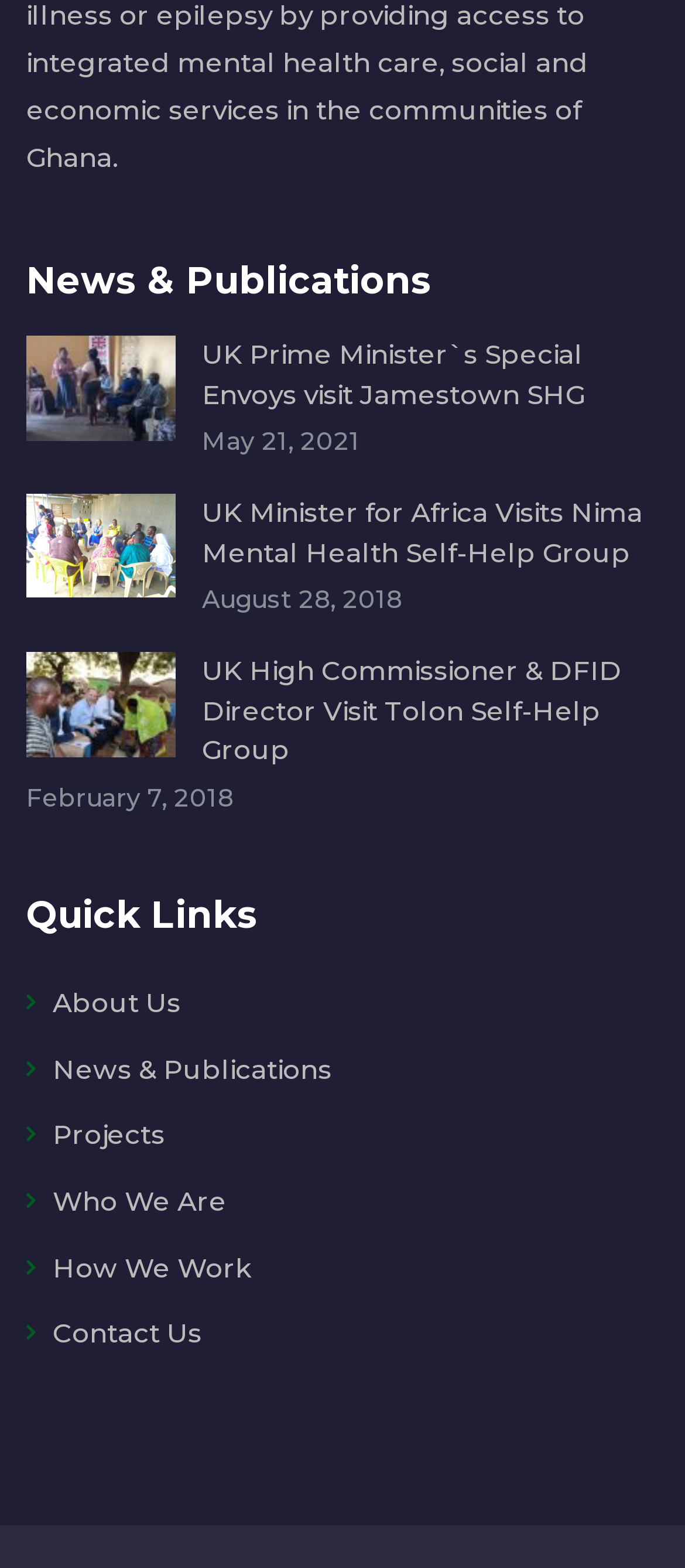Locate the bounding box coordinates of the area that needs to be clicked to fulfill the following instruction: "read about UK Minister for Africa Visits Nima Mental Health Self-Help Group". The coordinates should be in the format of four float numbers between 0 and 1, namely [left, top, right, bottom].

[0.295, 0.316, 0.938, 0.363]